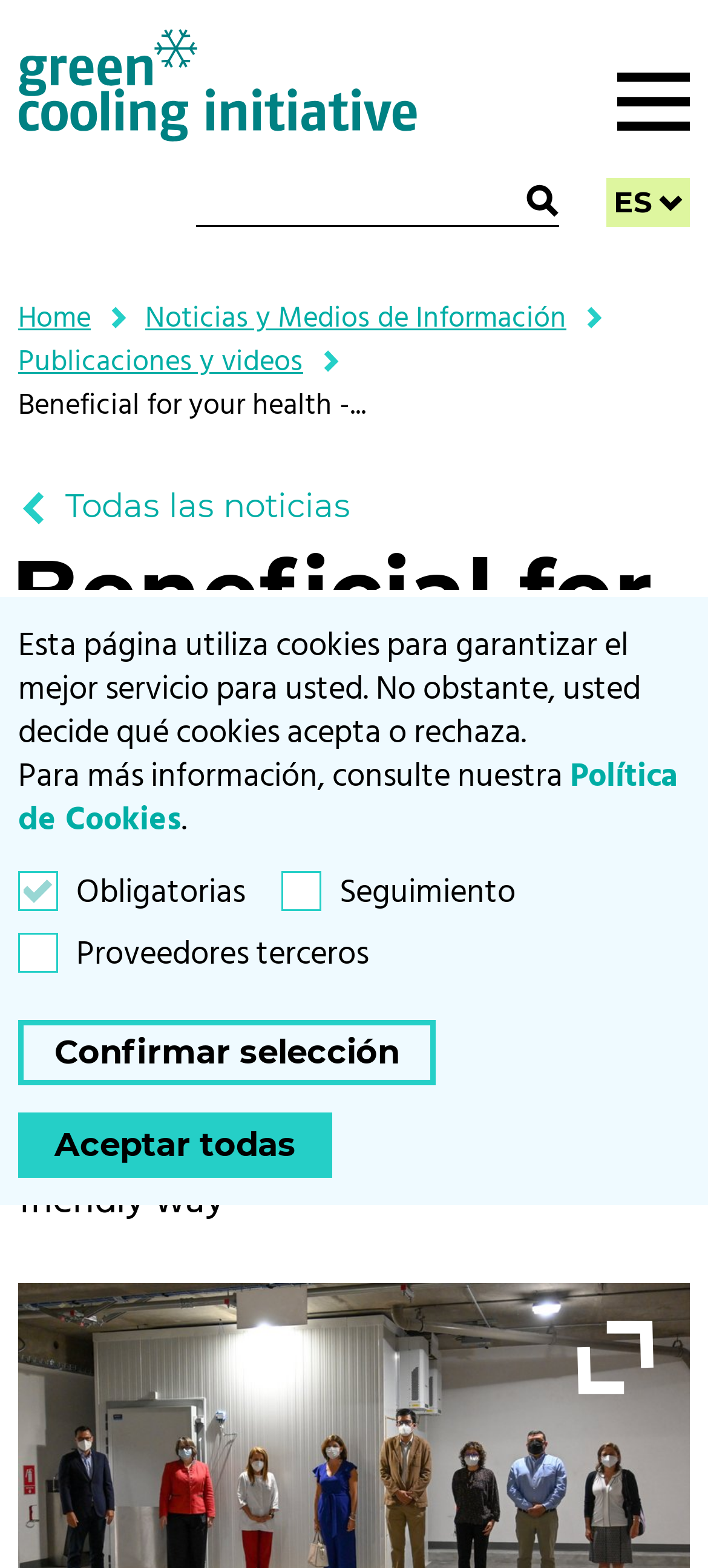Indicate the bounding box coordinates of the element that must be clicked to execute the instruction: "Go to the homepage". The coordinates should be given as four float numbers between 0 and 1, i.e., [left, top, right, bottom].

[0.026, 0.019, 0.59, 0.09]